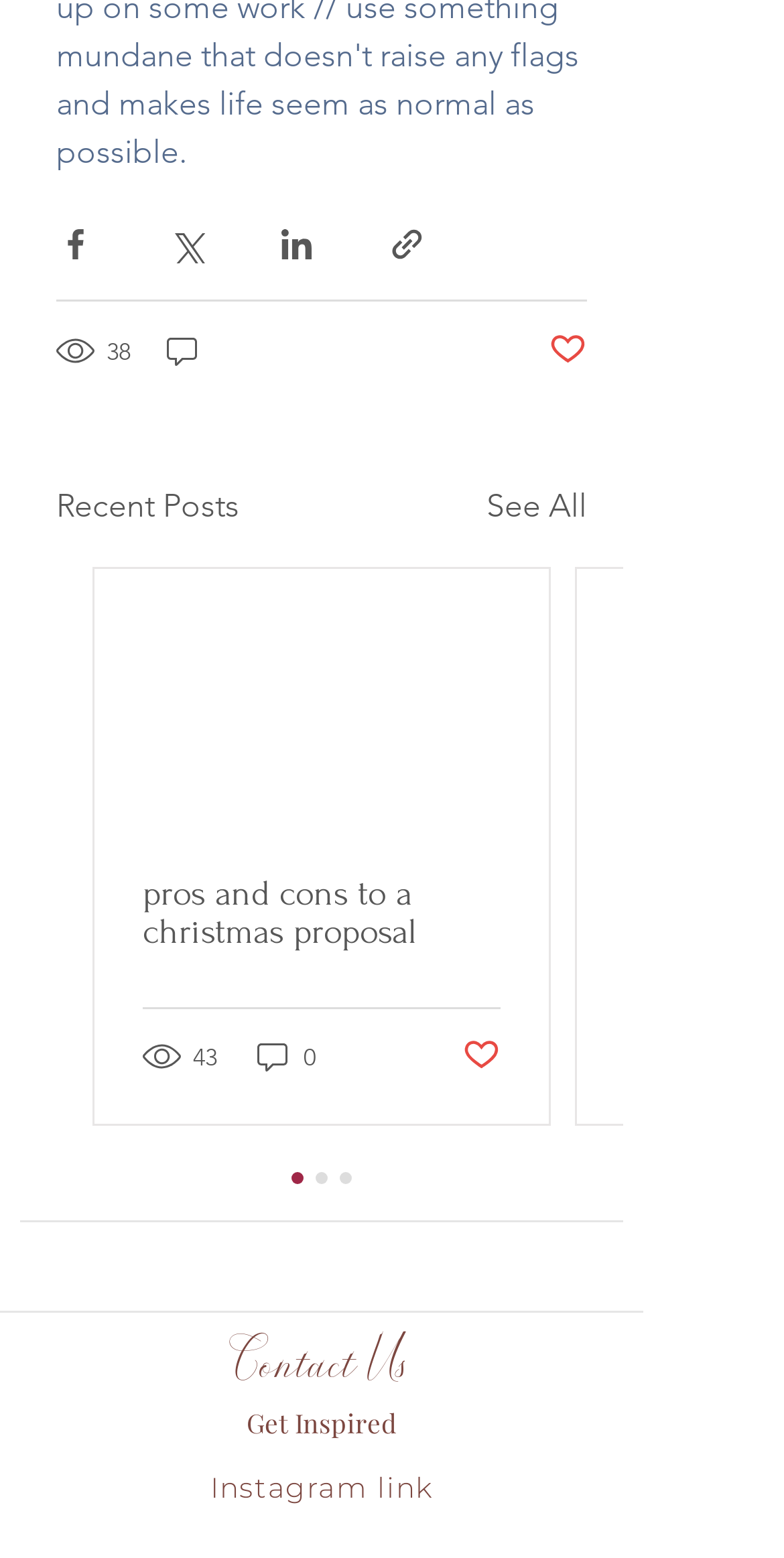Locate the coordinates of the bounding box for the clickable region that fulfills this instruction: "Like a post".

[0.7, 0.212, 0.749, 0.239]